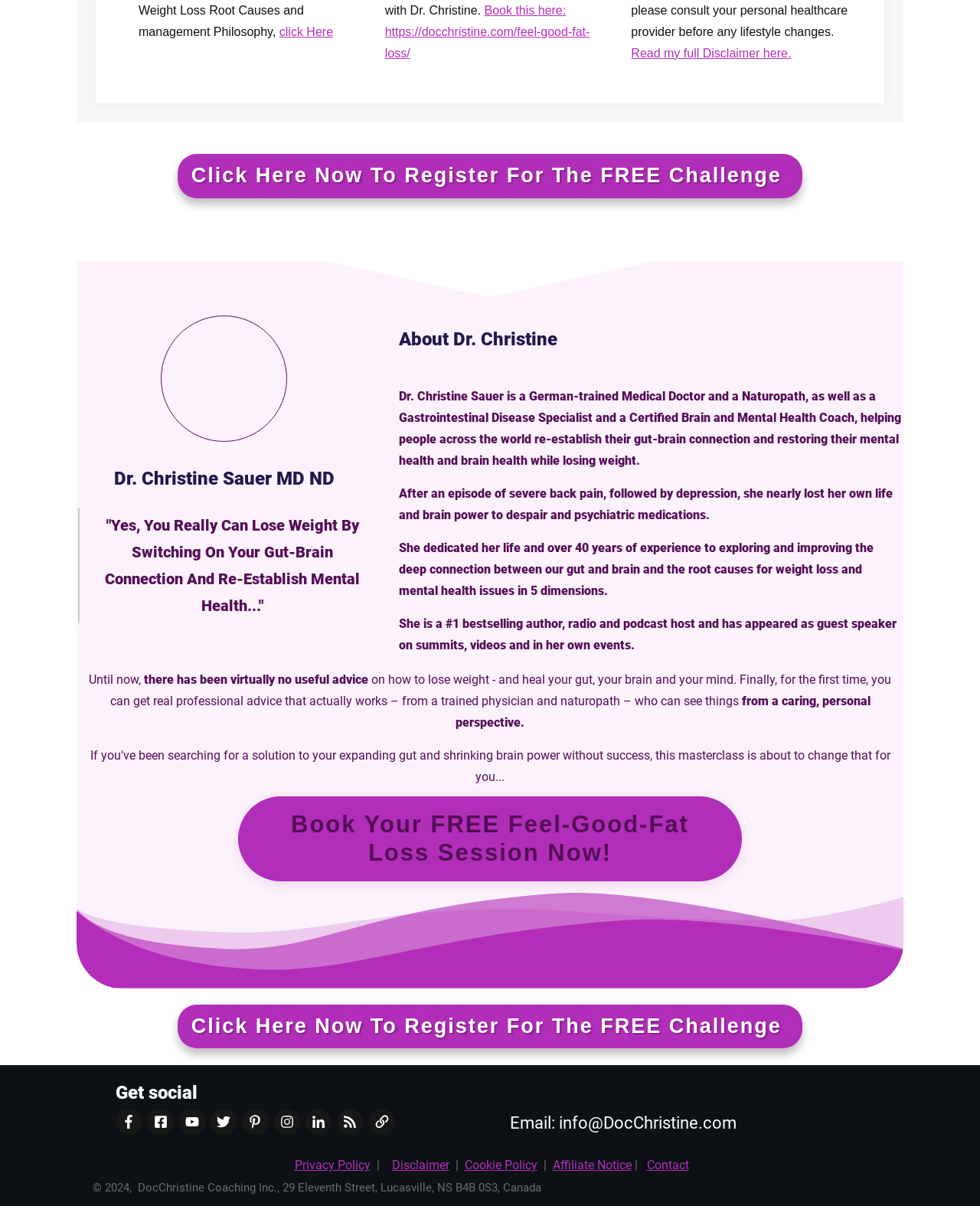Give a one-word or phrase response to the following question: What is the focus of Dr. Christine's work?

Gut-brain connection and mental health